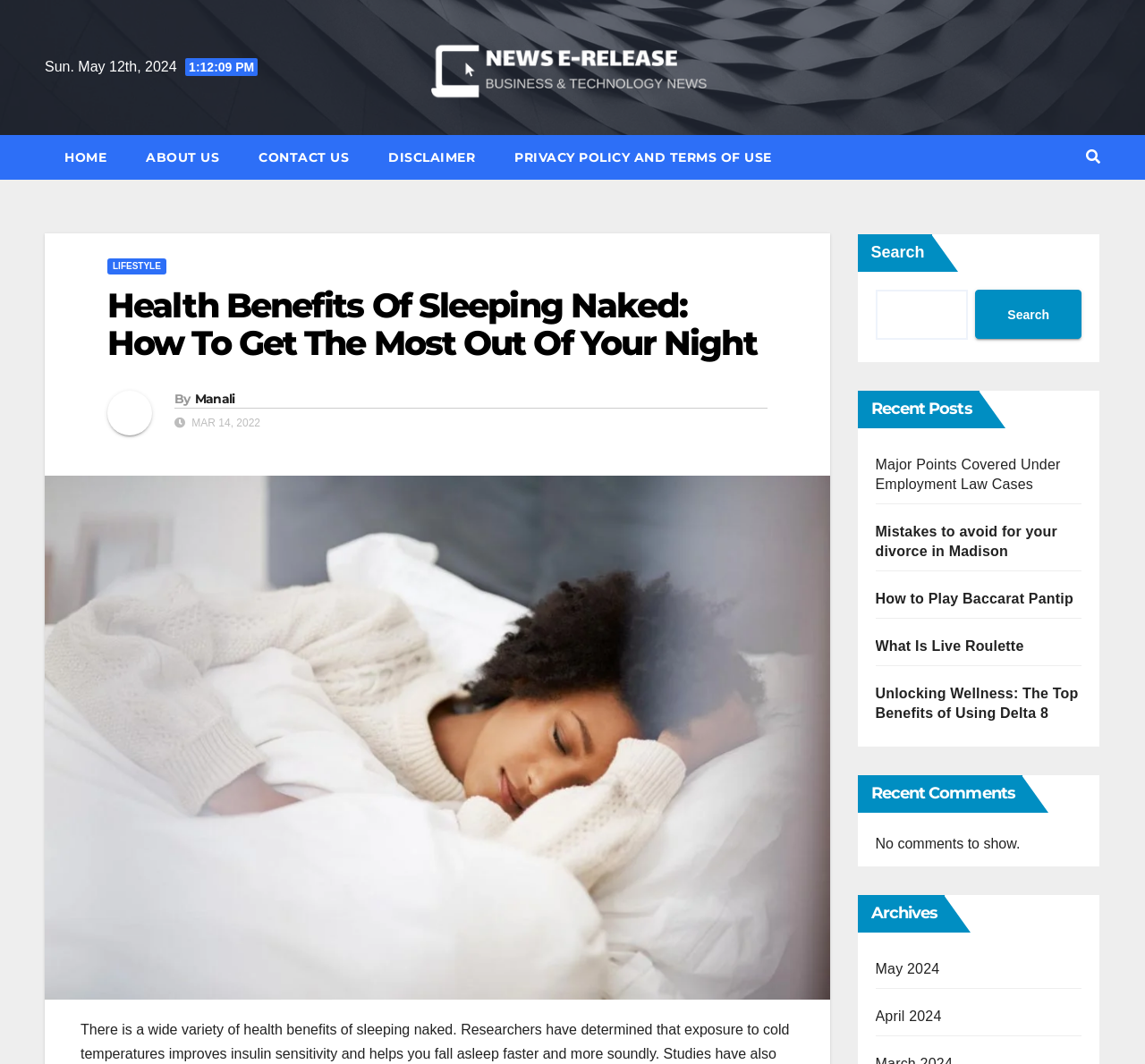How many recent comments are shown?
Answer the question with a single word or phrase, referring to the image.

No comments